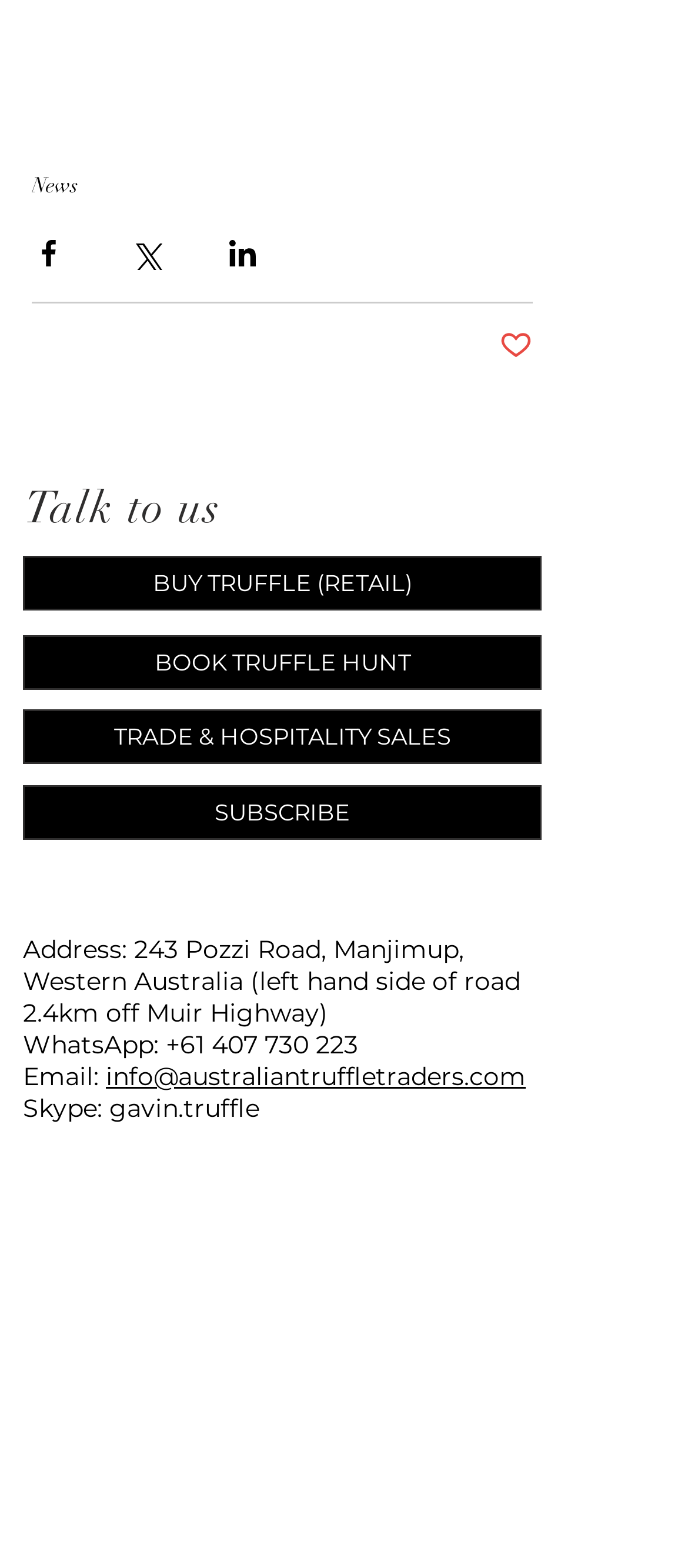What is the address of Australian Truffle Traders?
Please answer the question with as much detail as possible using the screenshot.

I looked for the 'Address' text and found the corresponding address, which is '243 Pozzi Road, Manjimup, Western Australia'.